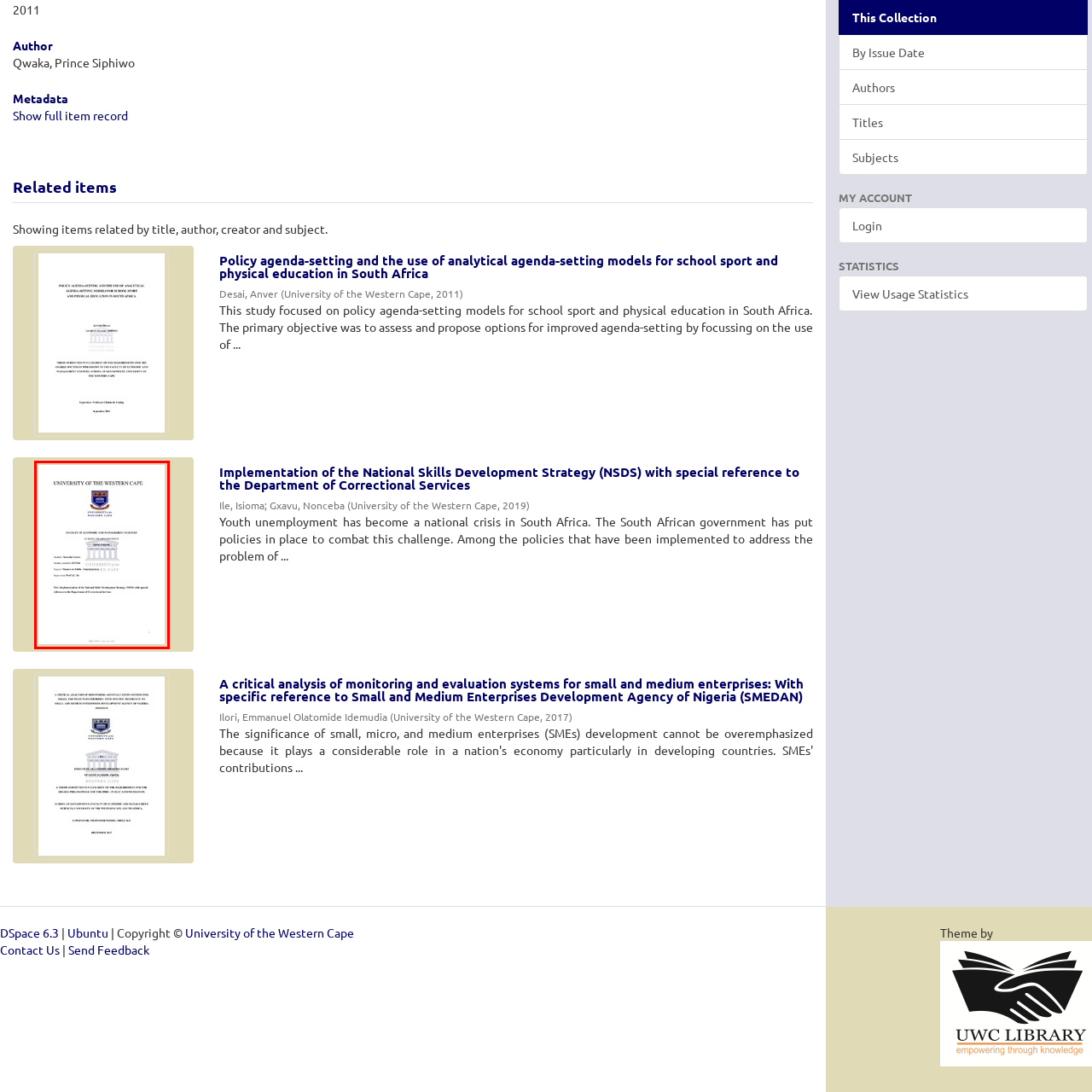Thoroughly describe the scene captured inside the red-bordered section of the image.

The image displays a formal document from the University of the Western Cape, specifically from the Faculty of Economic and Management Sciences. The document is likely a certificate or academic record. Prominently featured is the university's crest at the top, which symbolizes its authority and heritage. The text outlines a specific academic achievement or qualification, indicating serious scholarly work, potentially related to a research study or thesis. This document represents the institution's dedication to education and is a testament to the academic pursuit of the student associated with it.